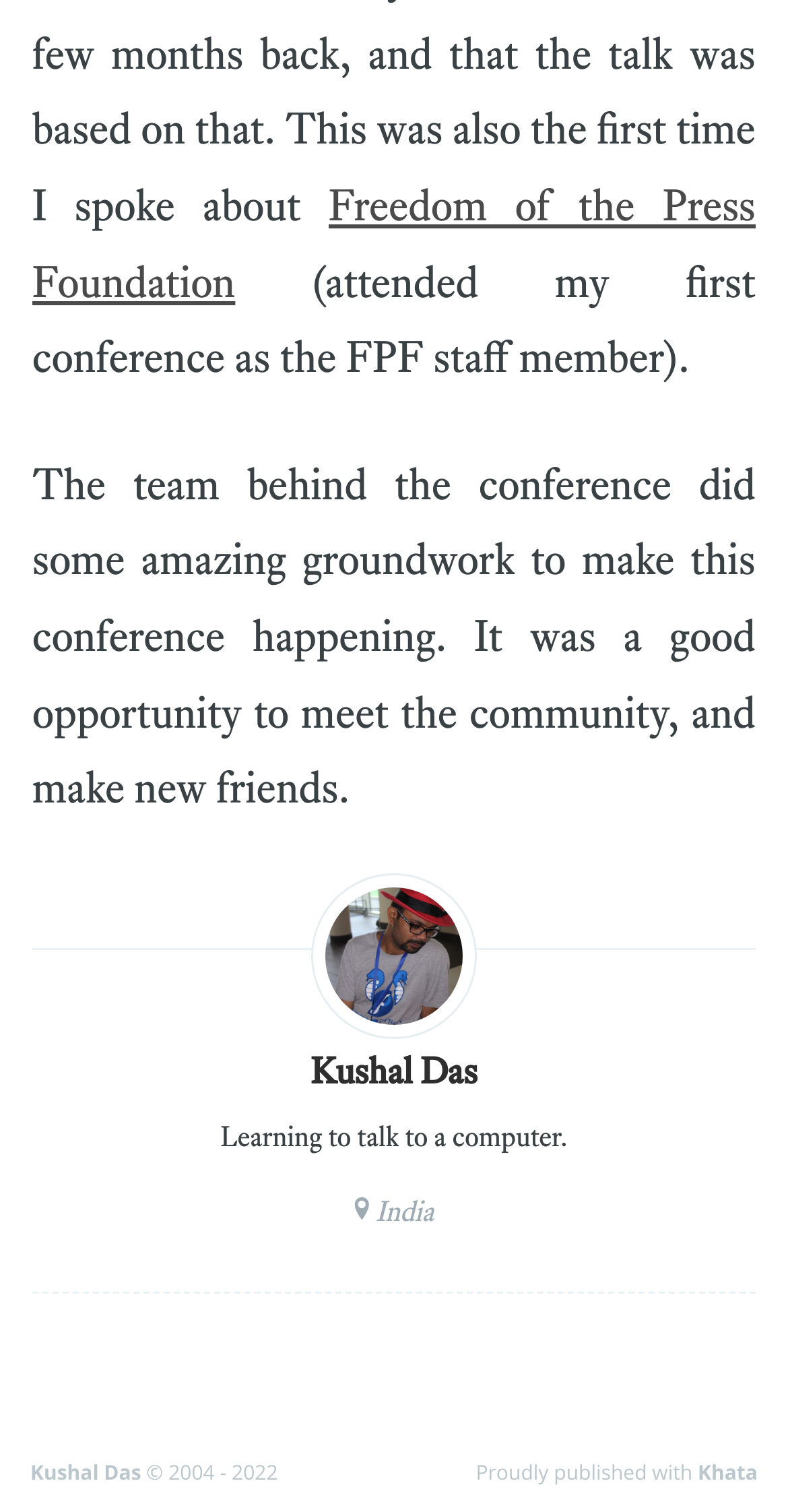Use one word or a short phrase to answer the question provided: 
What is the organization mentioned in the first sentence?

Freedom of the Press Foundation